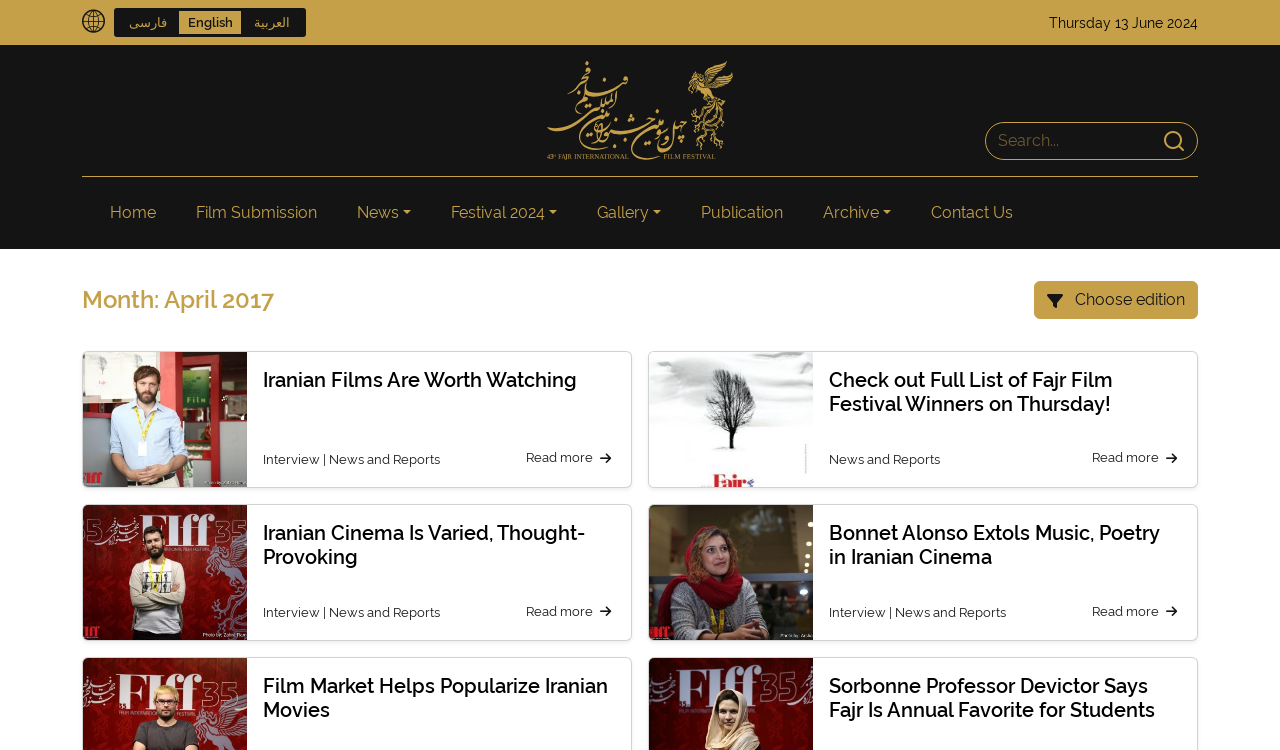Return the bounding box coordinates of the UI element that corresponds to this description: "title="Fajr Film Festival"". The coordinates must be given as four float numbers in the range of 0 and 1, [left, top, right, bottom].

[0.427, 0.081, 0.573, 0.213]